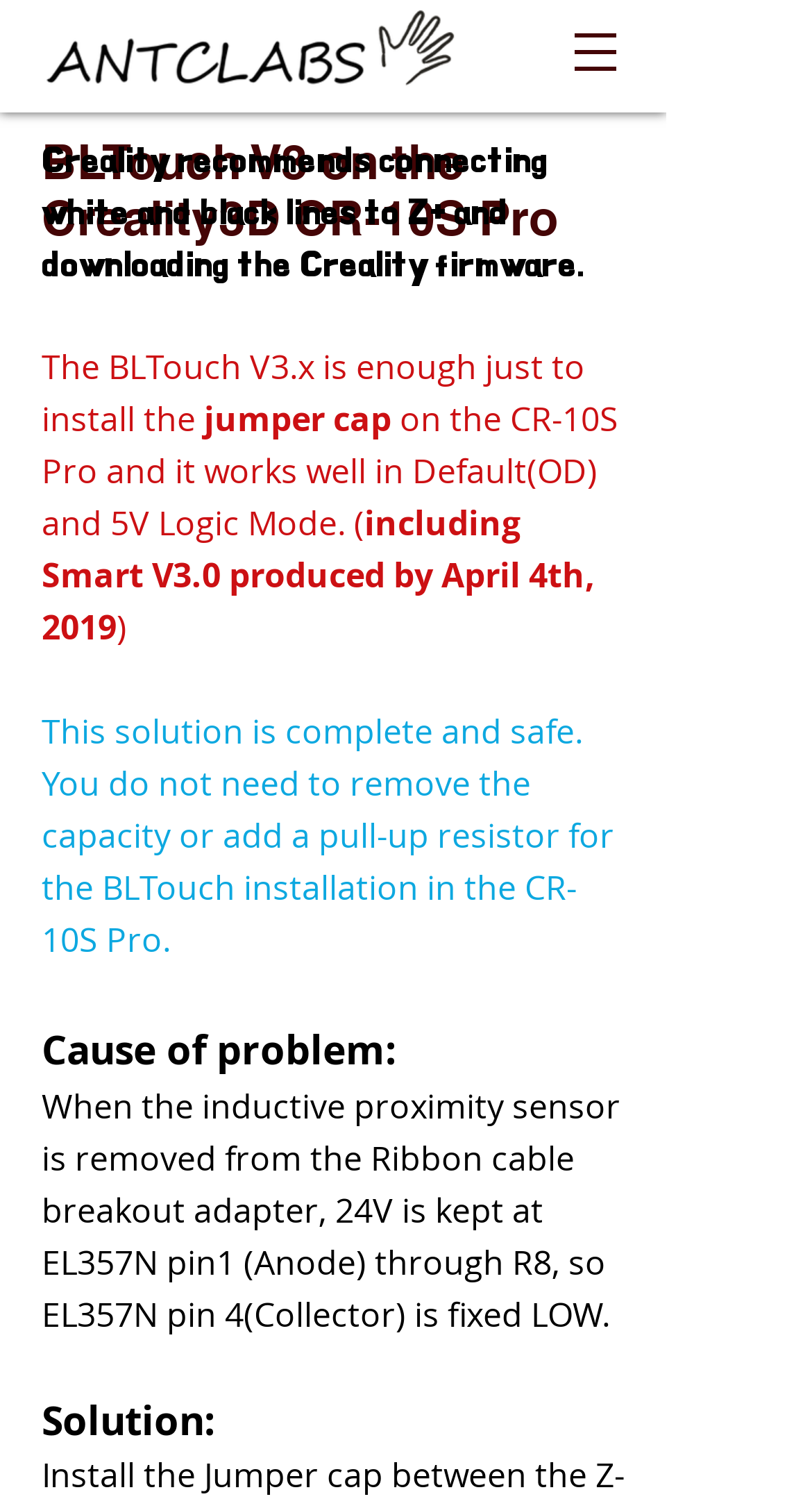Please examine the image and answer the question with a detailed explanation:
What is the topic of the main content?

The main content of the webpage is about the installation and usage of BLTouch V3 on the Creality3D CR-10S Pro, as indicated by the heading 'BLTouch V3 on the Creality3D CR-10S Pro'.